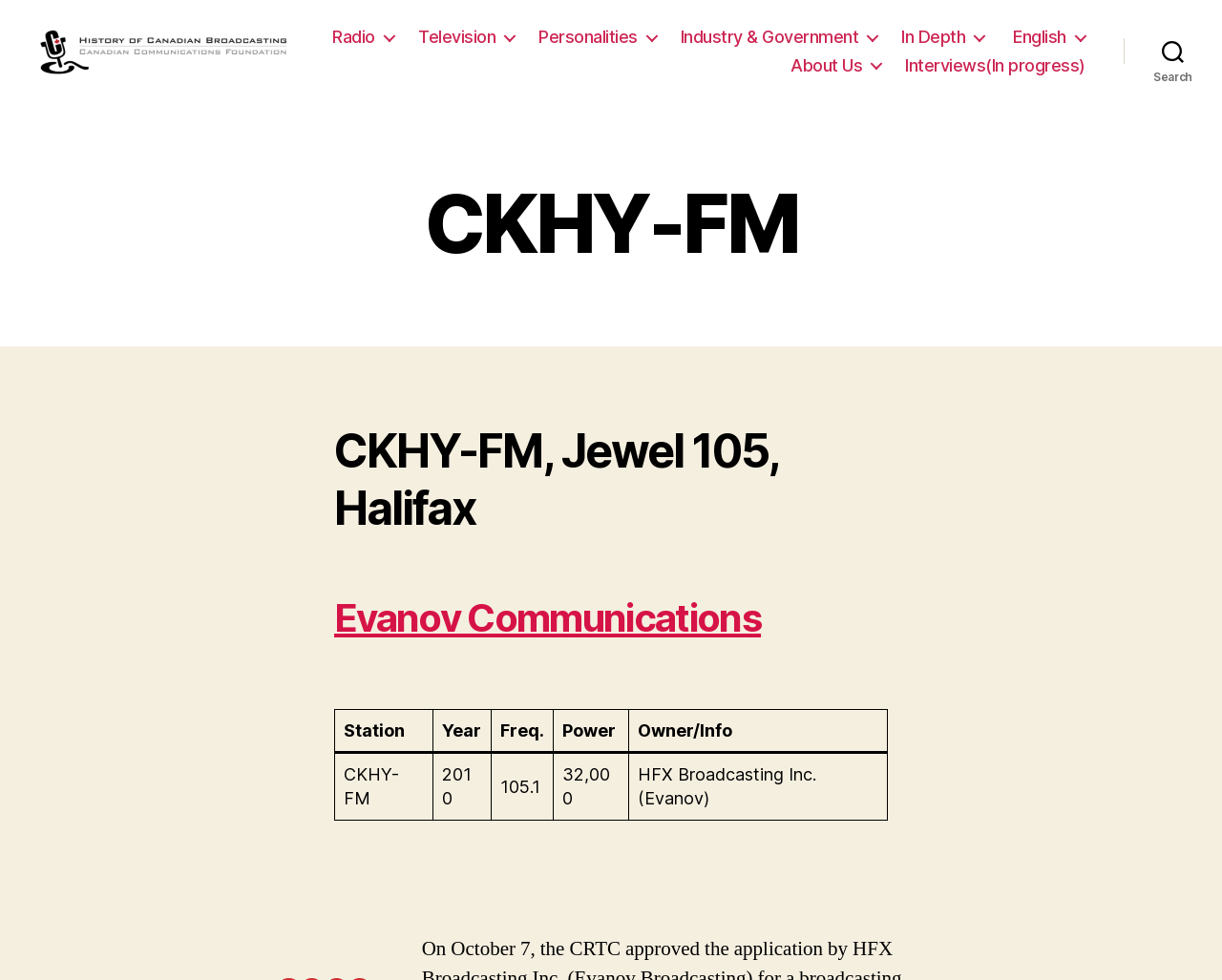Please identify the bounding box coordinates for the region that you need to click to follow this instruction: "Explore 'In Depth' section".

[0.82, 0.033, 0.888, 0.054]